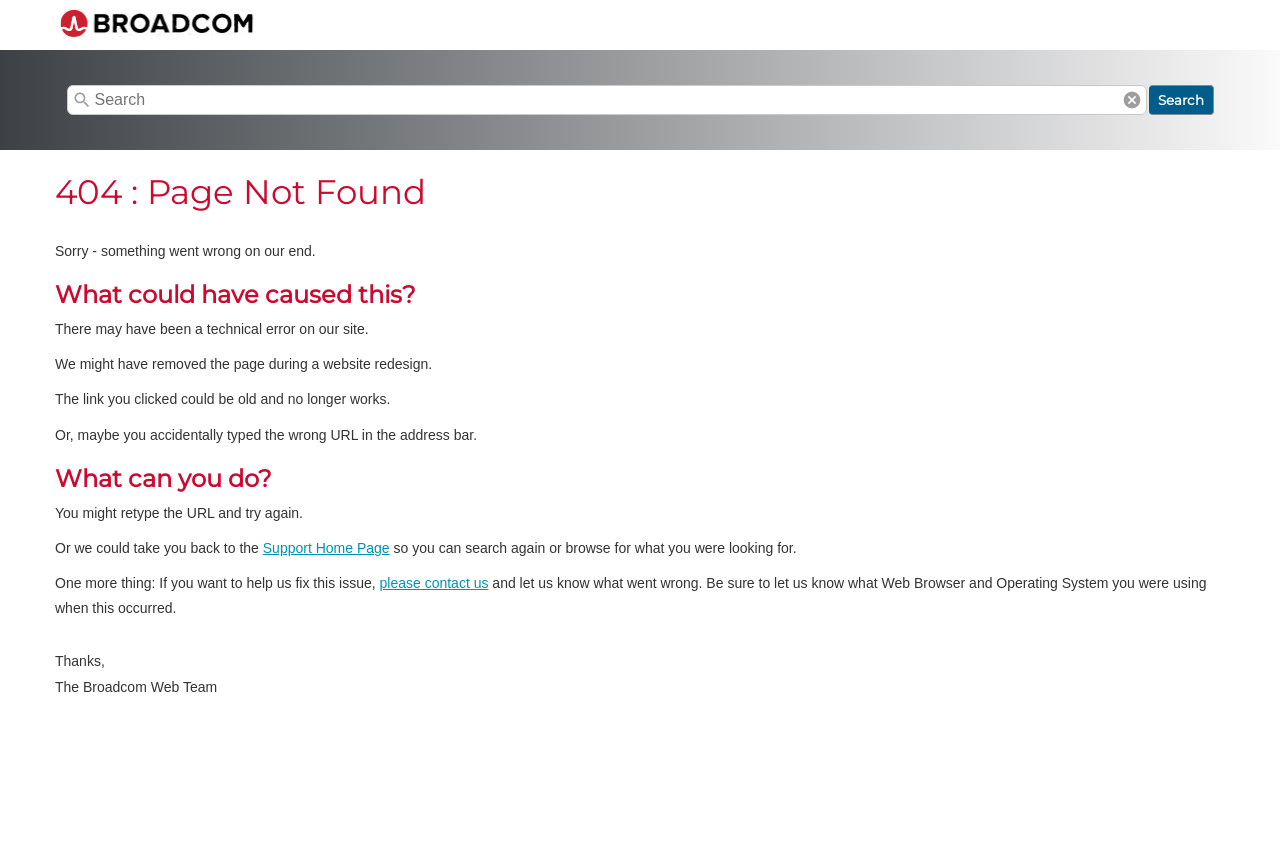What could have caused this error?
Based on the image, please offer an in-depth response to the question.

The page lists four possible reasons for the error: a technical error on the site, the page being removed during a website redesign, an old link that no longer works, or a wrong URL typed in the address bar.